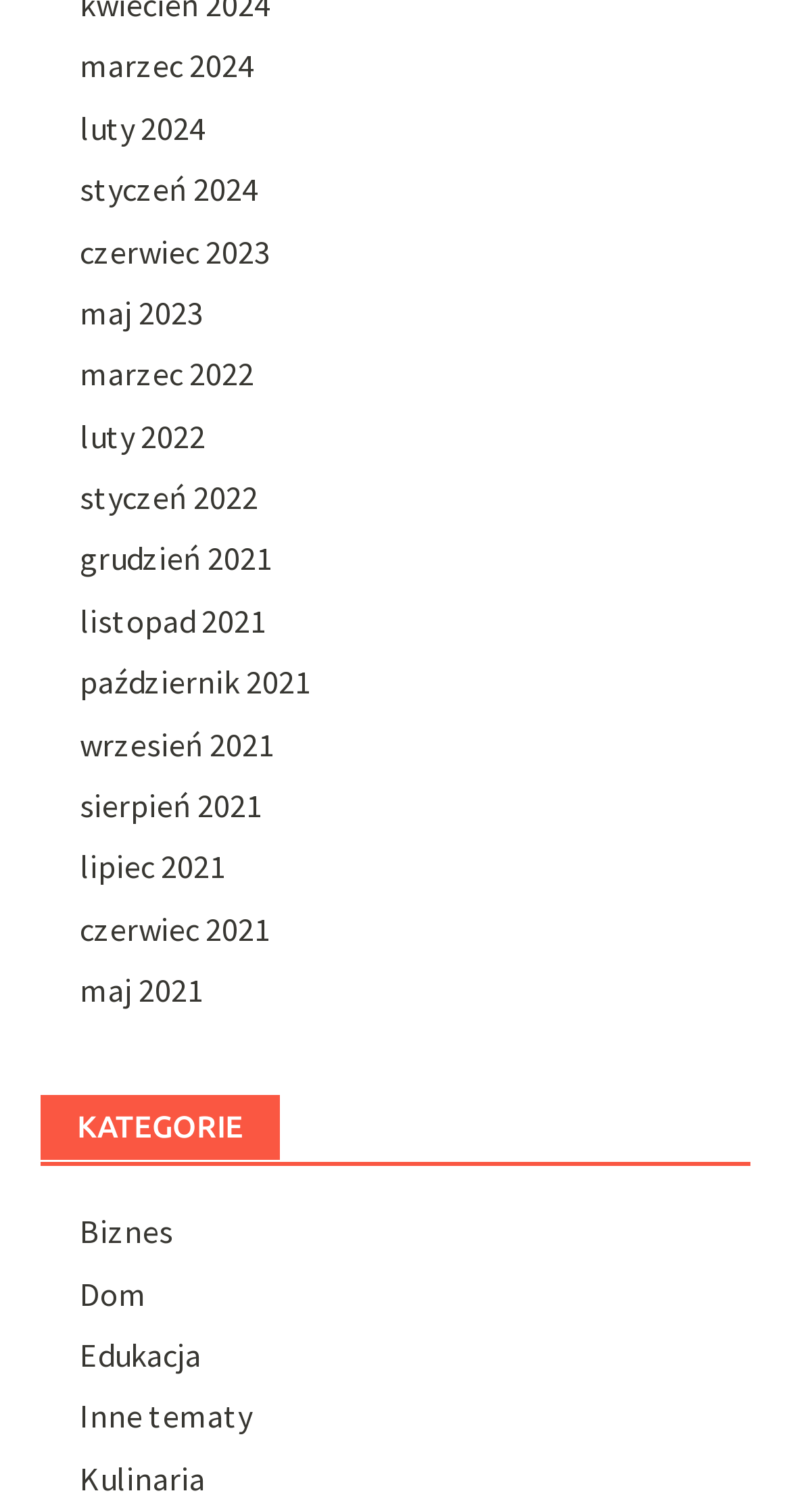Find and specify the bounding box coordinates that correspond to the clickable region for the instruction: "Browse KATEGORIE".

[0.051, 0.724, 0.354, 0.767]